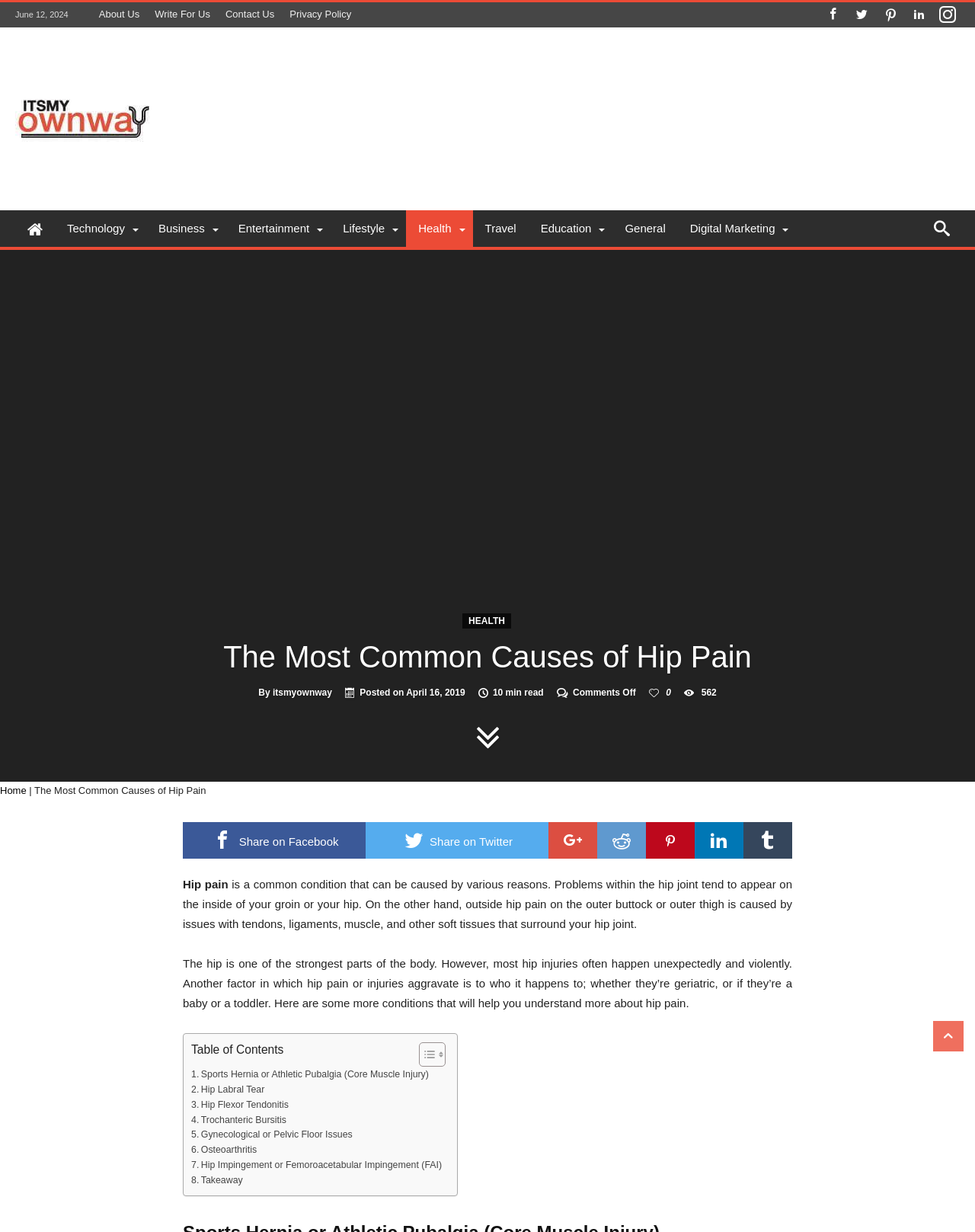Please find the bounding box coordinates of the element that needs to be clicked to perform the following instruction: "Share the article on Facebook". The bounding box coordinates should be four float numbers between 0 and 1, represented as [left, top, right, bottom].

[0.188, 0.668, 0.375, 0.697]